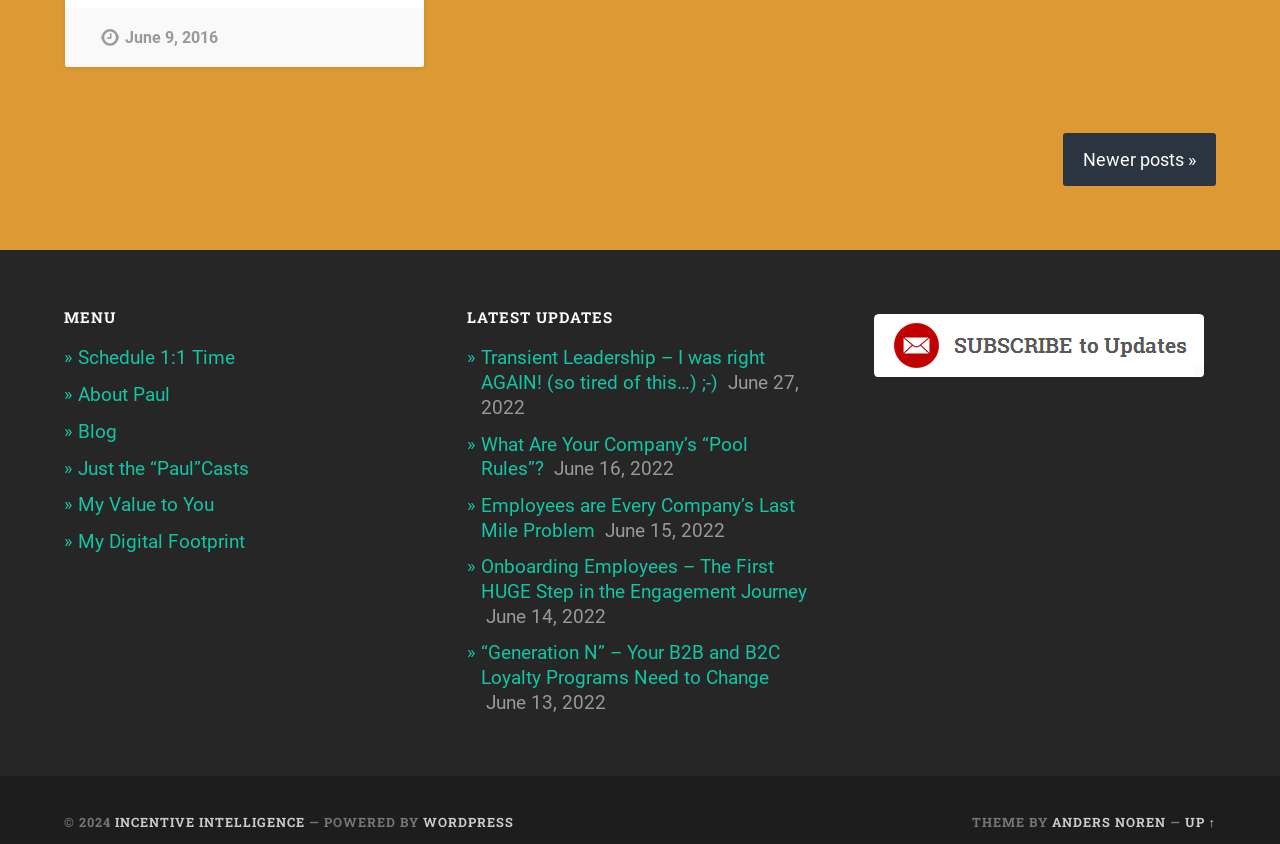Is the webpage powered by a content management system?
Answer the question with just one word or phrase using the image.

Yes